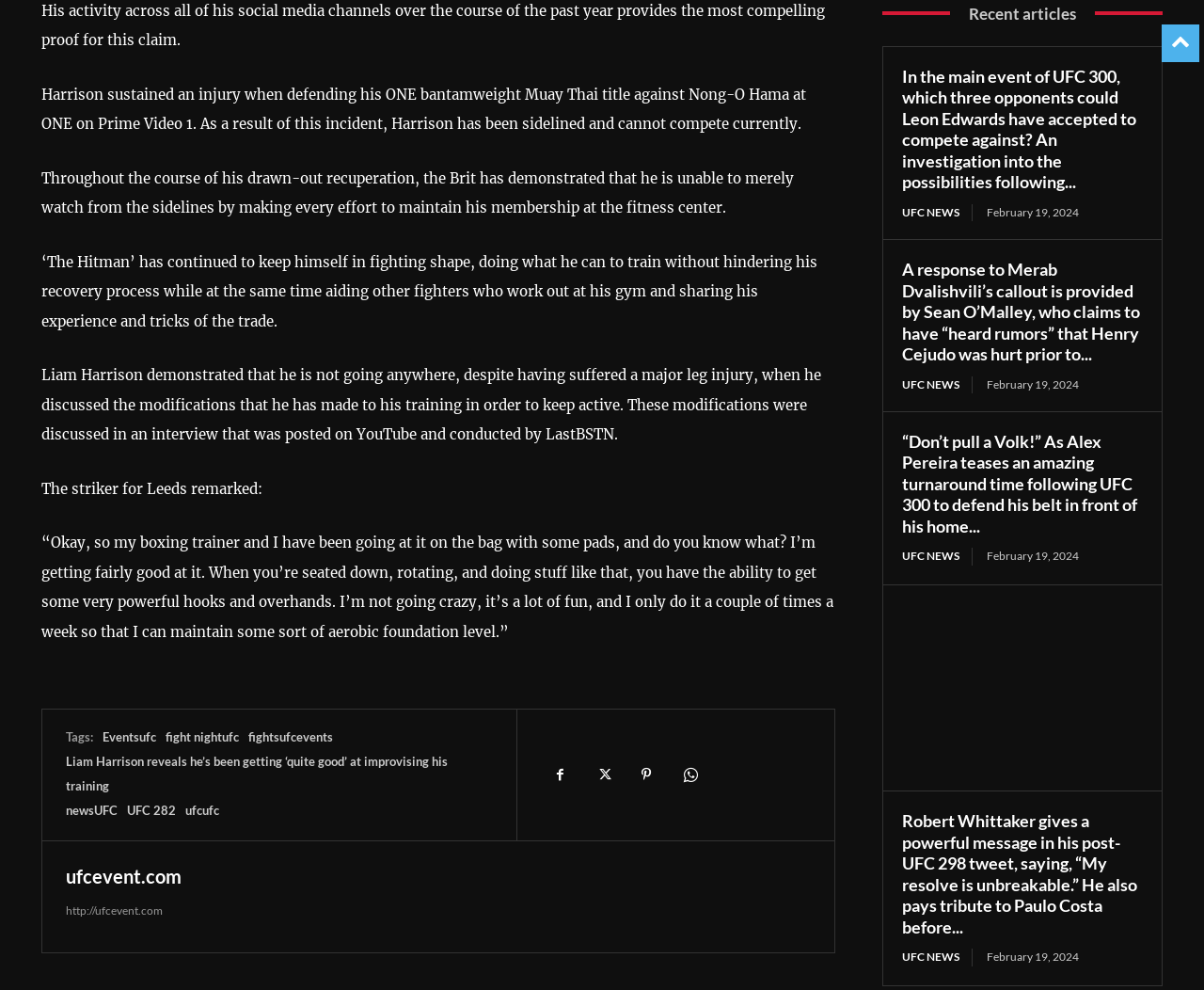Identify the bounding box coordinates for the UI element mentioned here: "fight nightufc". Provide the coordinates as four float values between 0 and 1, i.e., [left, top, right, bottom].

[0.138, 0.737, 0.198, 0.752]